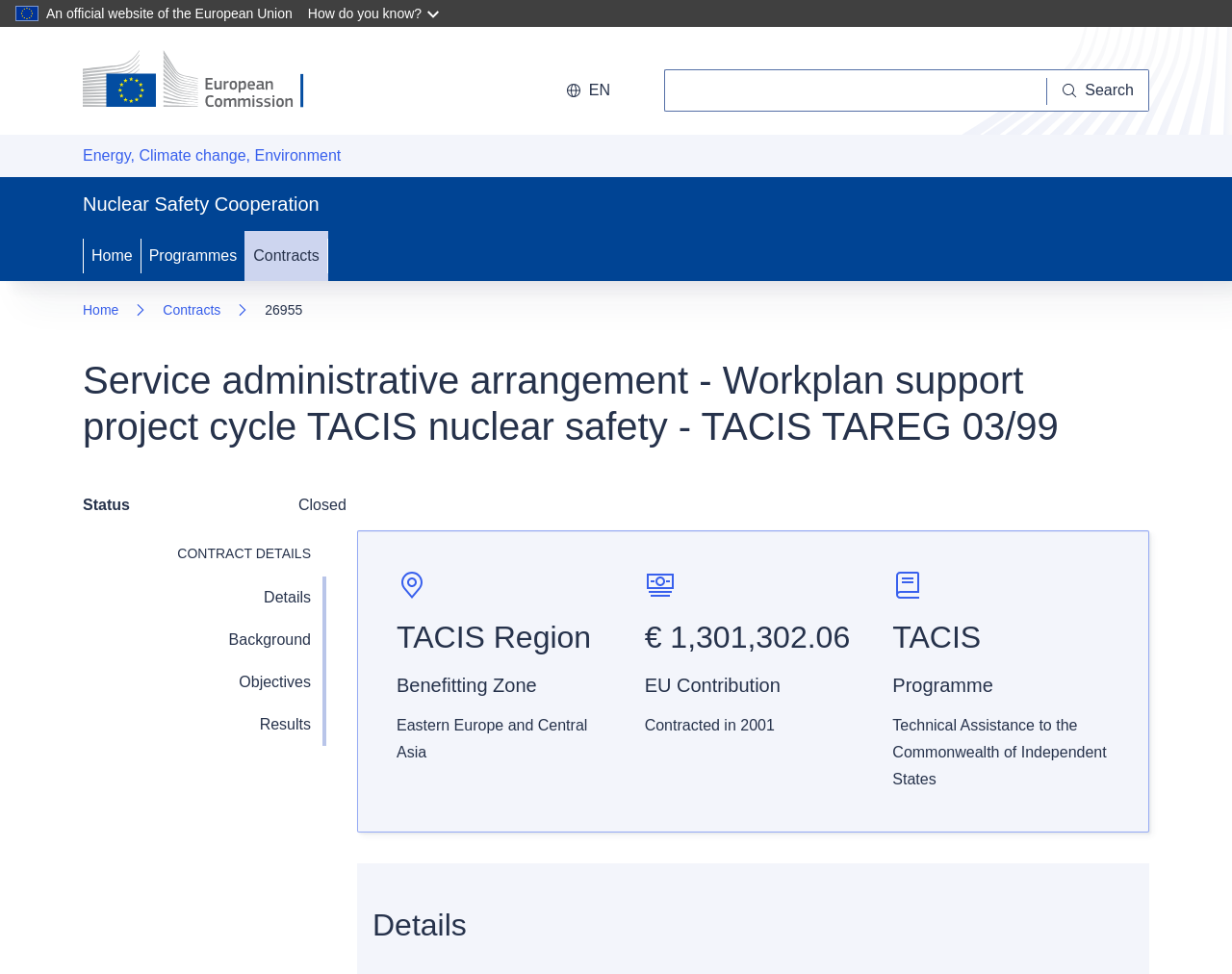Identify and generate the primary title of the webpage.

Service administrative arrangement - Workplan support project cycle TACIS nuclear safety - TACIS TAREG 03/99